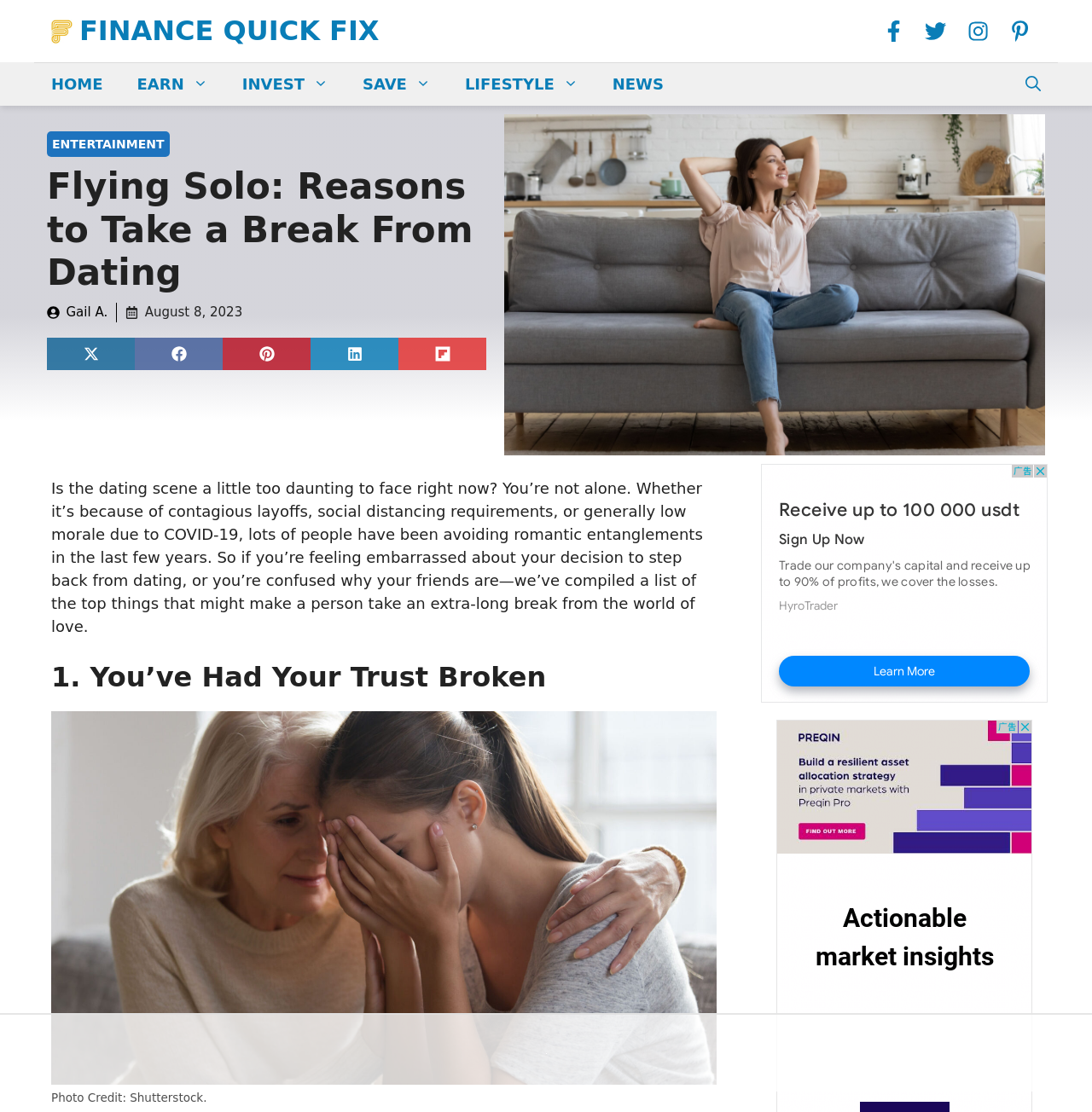Who is the author of the article?
Please provide a comprehensive answer to the question based on the webpage screenshot.

The author's name can be found below the heading, which contains a link with the text 'Gail A.'.